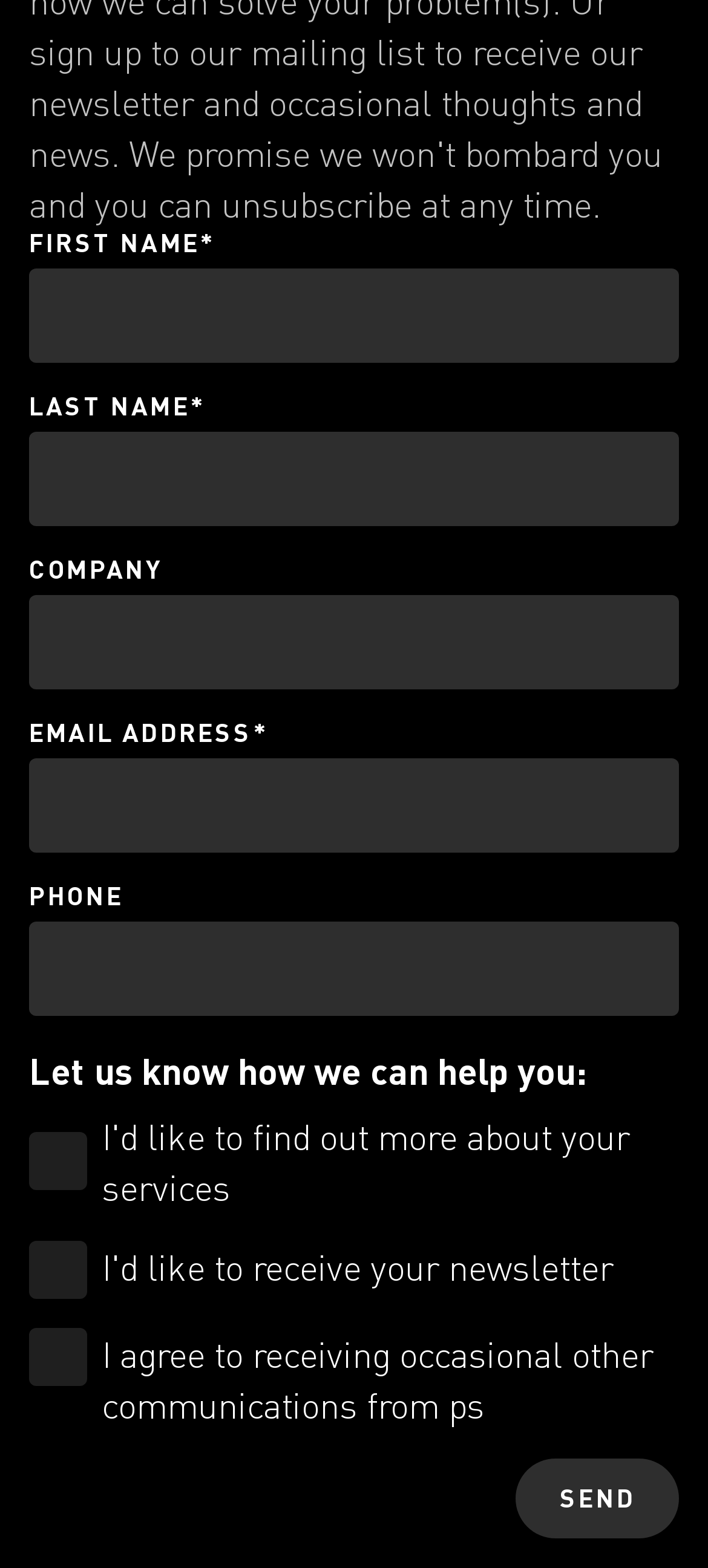How many checkboxes are there?
Look at the image and respond with a one-word or short-phrase answer.

3